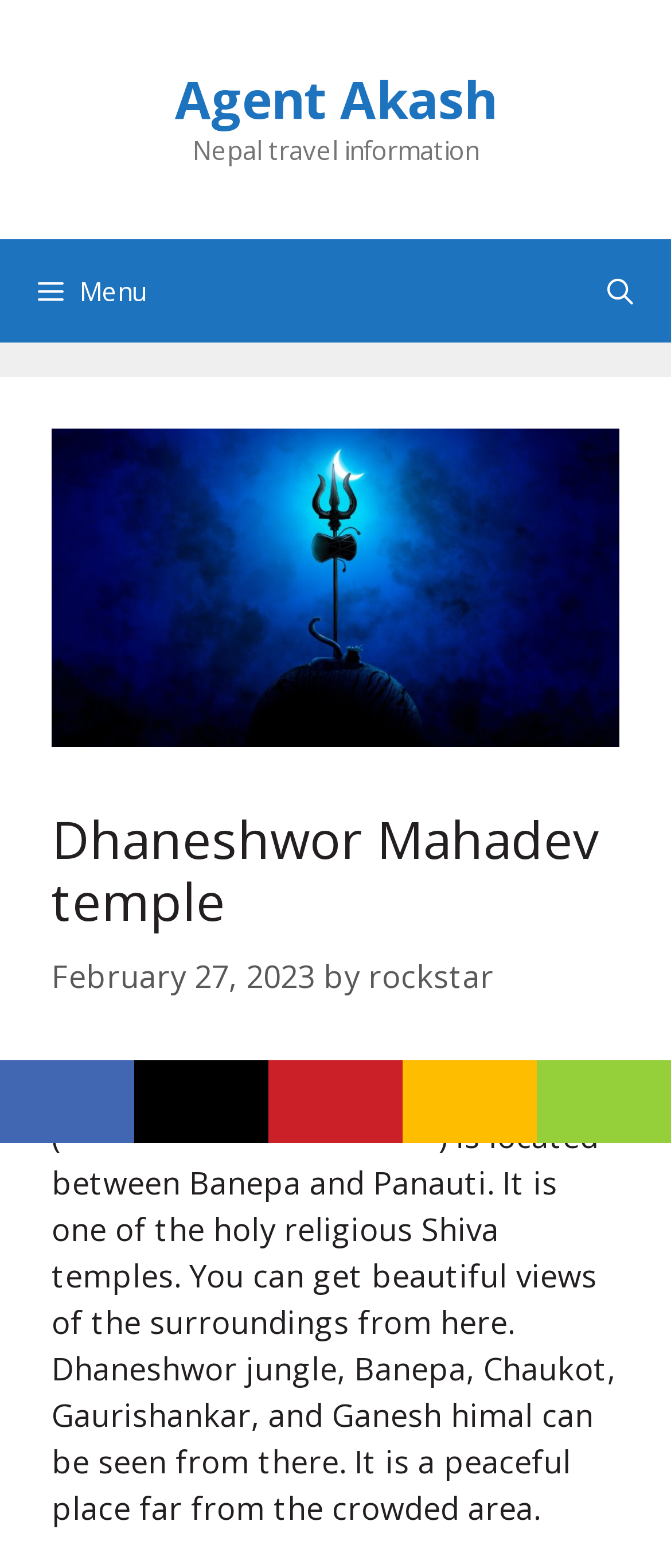Generate the text content of the main heading of the webpage.

Dhaneshwor Mahadev temple